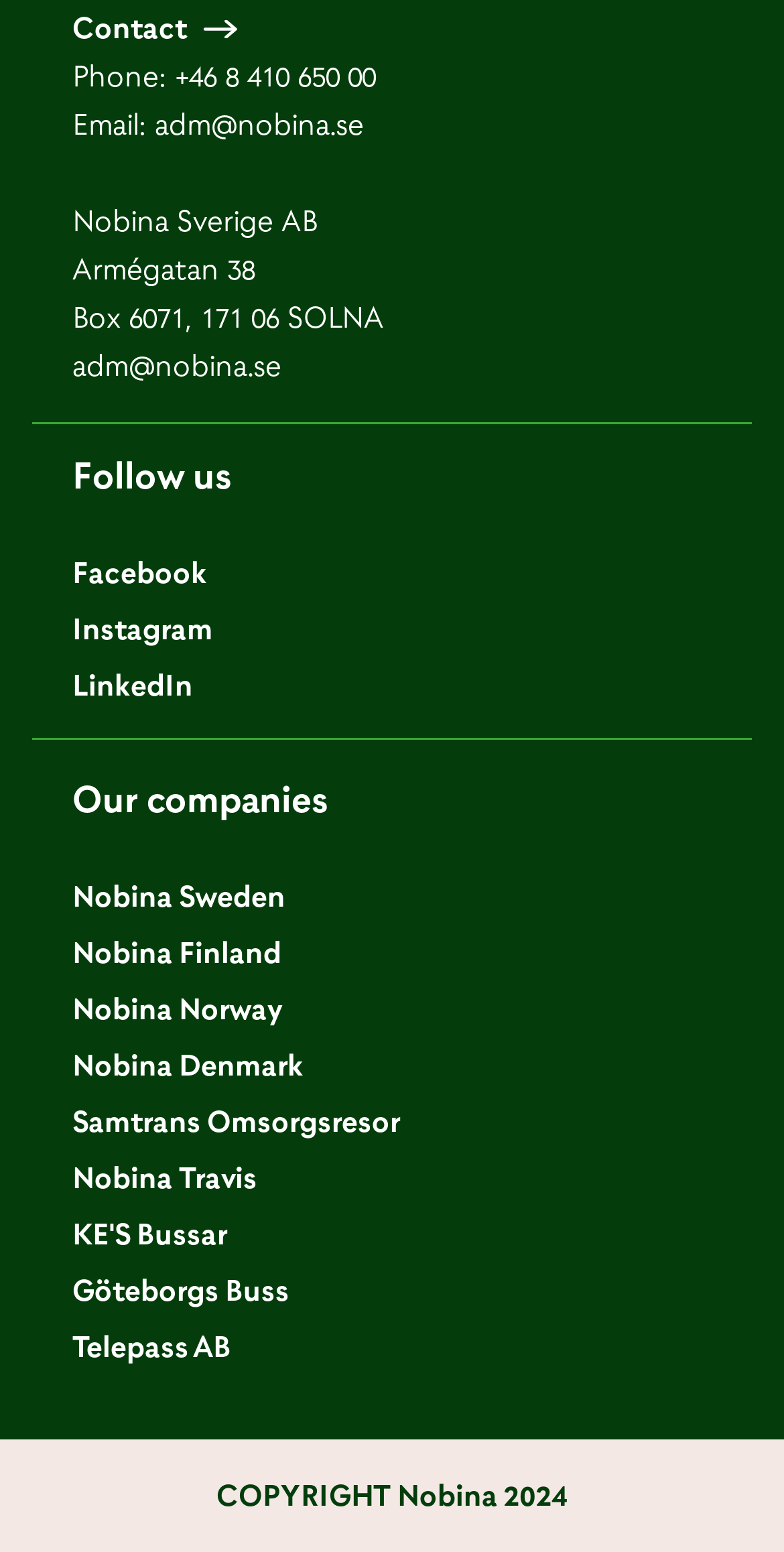Answer the following in one word or a short phrase: 
What is the email address of Nobina Sverige AB?

adm@nobina.se